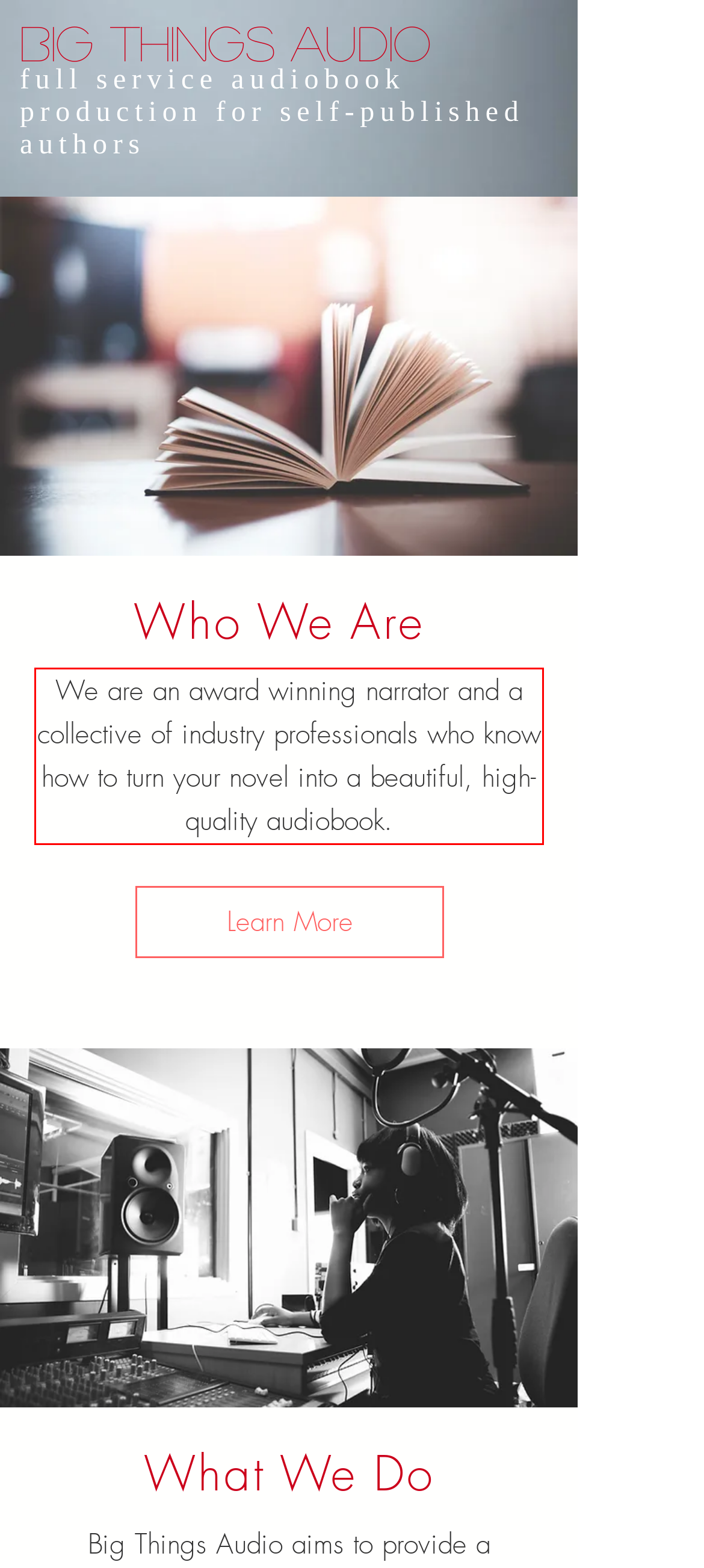You have a webpage screenshot with a red rectangle surrounding a UI element. Extract the text content from within this red bounding box.

We are an award winning narrator and a collective of industry professionals who know how to turn your novel into a beautiful, high-quality audiobook.